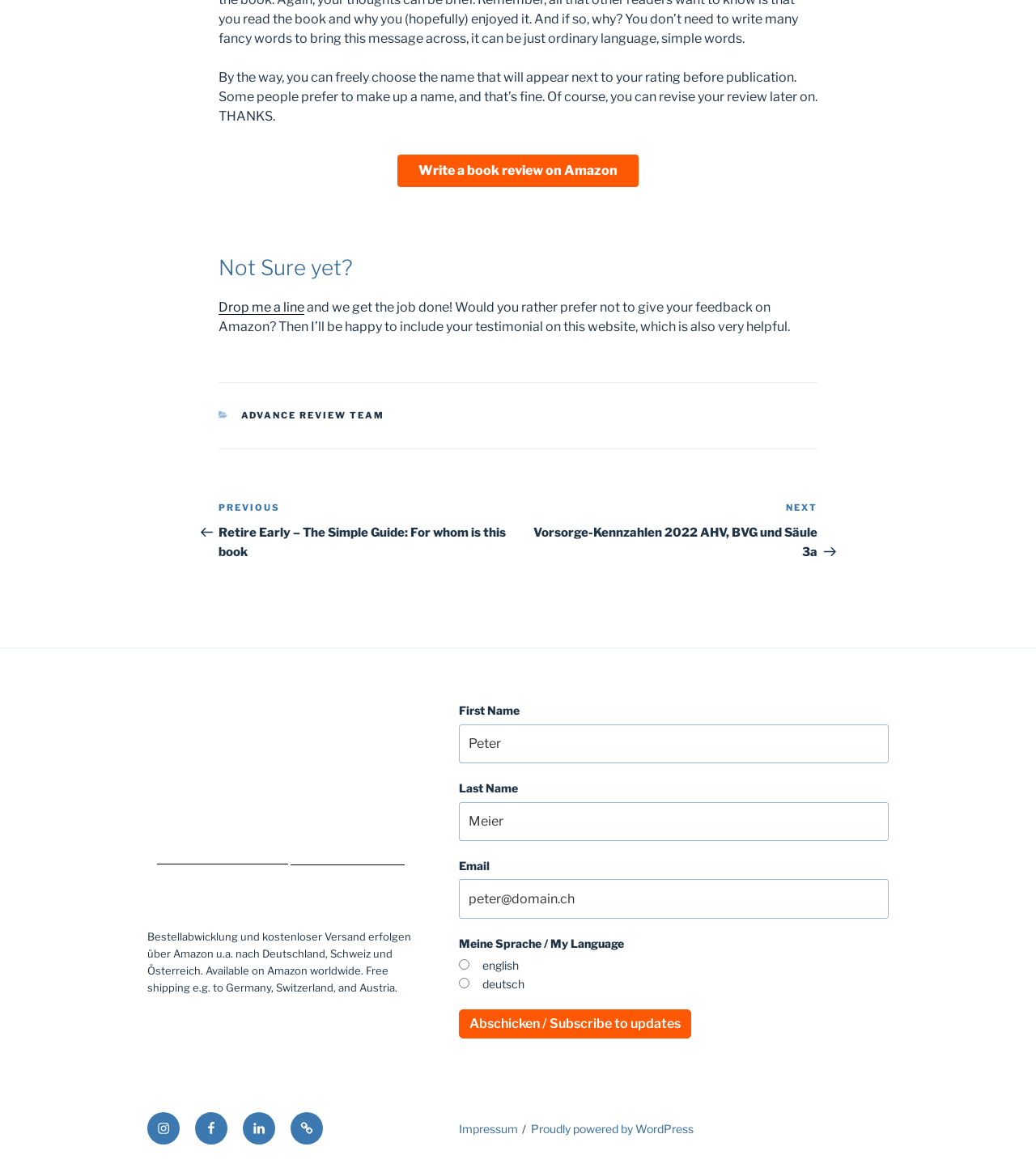Find the bounding box coordinates of the element to click in order to complete the given instruction: "Visit Instagram."

[0.142, 0.952, 0.173, 0.98]